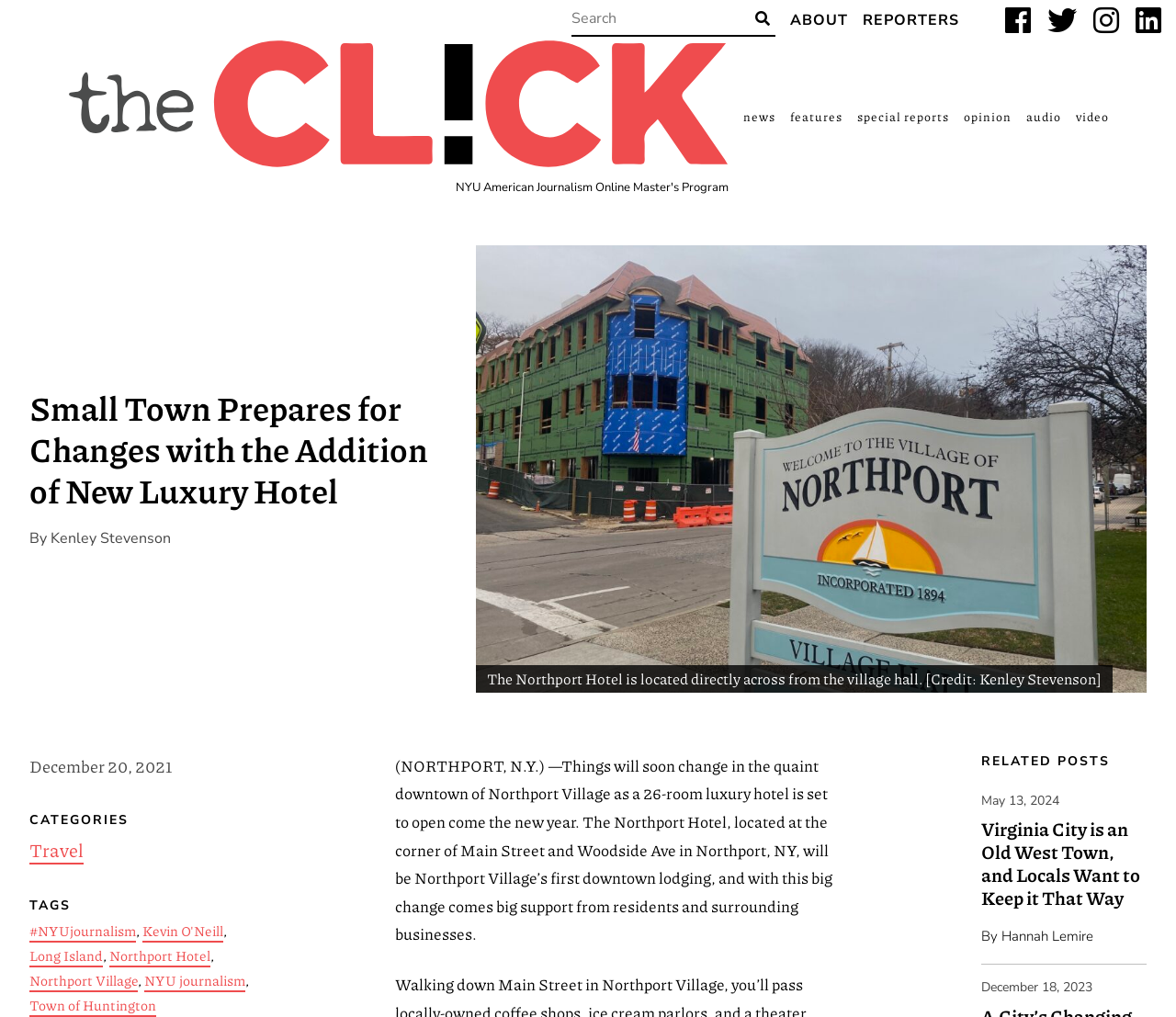Using the details from the image, please elaborate on the following question: What is the number of rooms in the Northport Hotel?

I found the answer by reading the article's content, specifically the sentence '(NORTHPORT, N.Y.) —Things will soon change in the quaint downtown of Northport Village as a 26-room luxury hotel is set to open come the new year...' which mentions the number of rooms in the hotel.